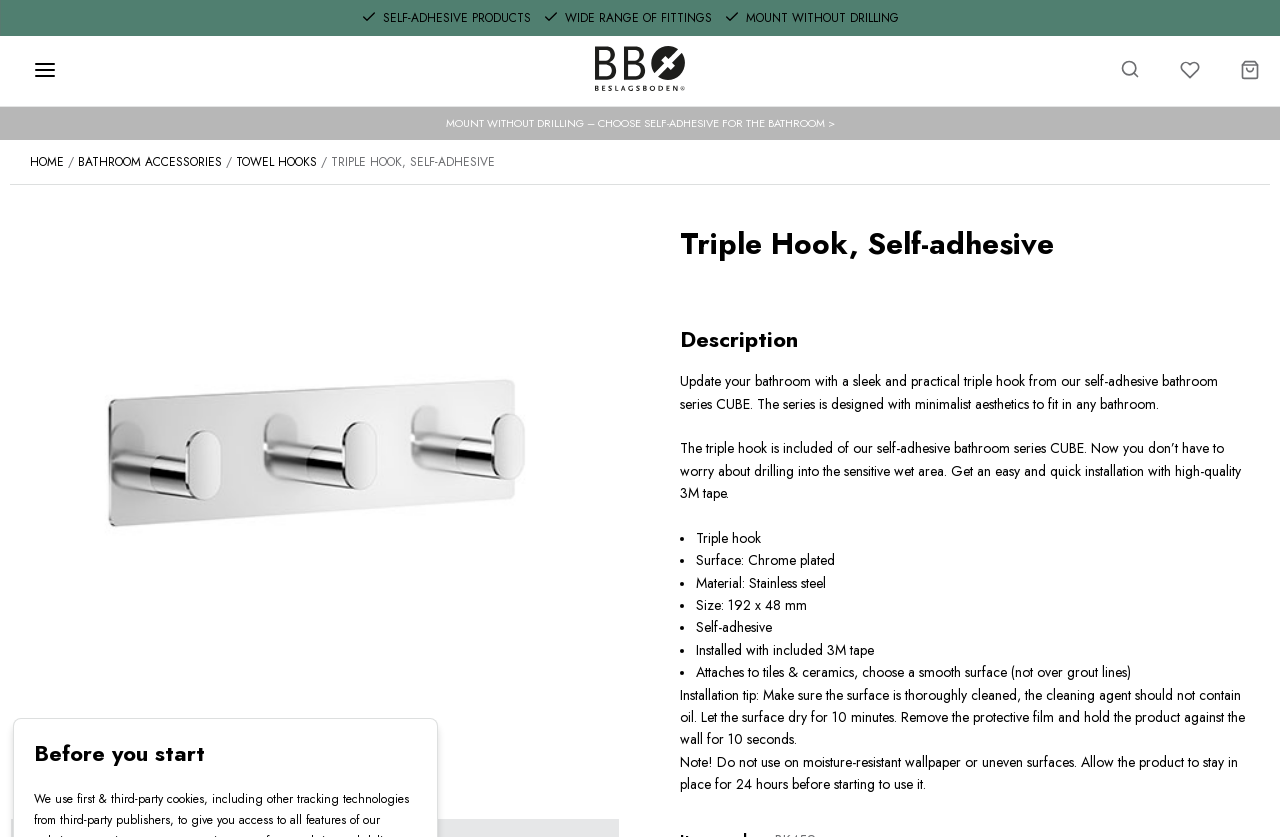Specify the bounding box coordinates of the area to click in order to follow the given instruction: "Click the 'Beslagsboden' link."

[0.465, 0.091, 0.535, 0.115]